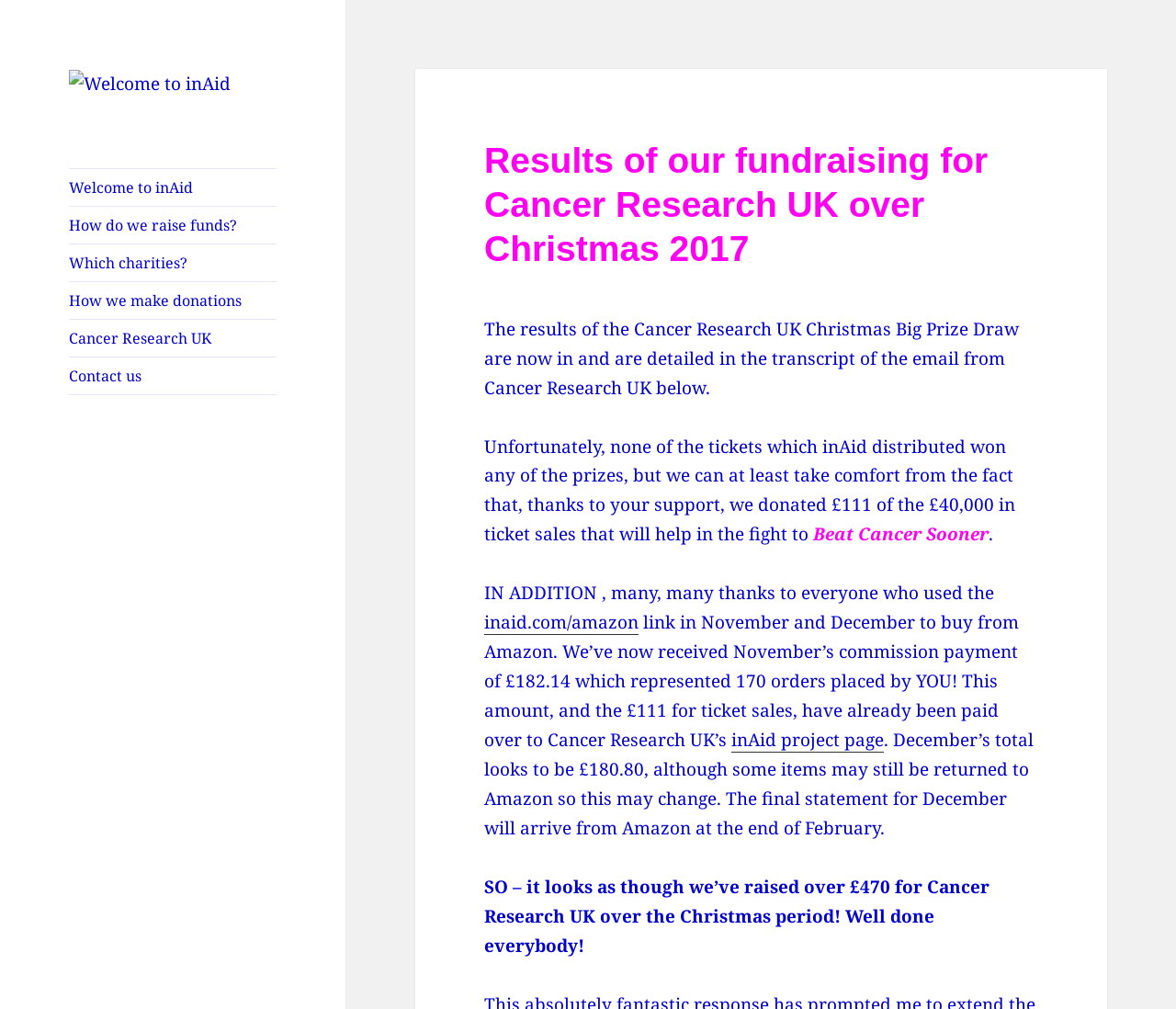Find the bounding box coordinates of the area to click in order to follow the instruction: "Check the link to buy from Amazon".

[0.412, 0.605, 0.543, 0.63]